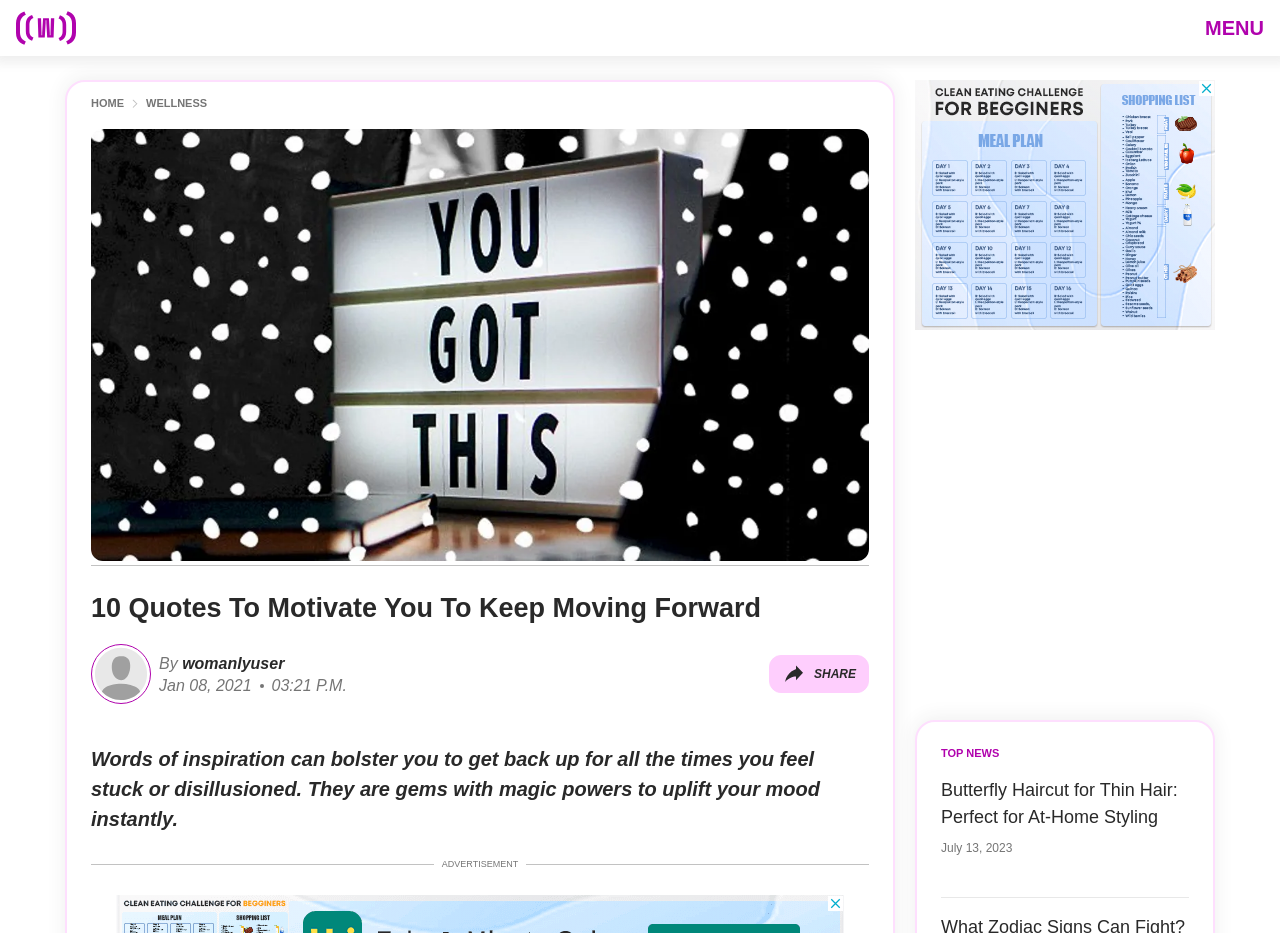Please specify the bounding box coordinates of the region to click in order to perform the following instruction: "Share the article".

[0.601, 0.702, 0.679, 0.743]